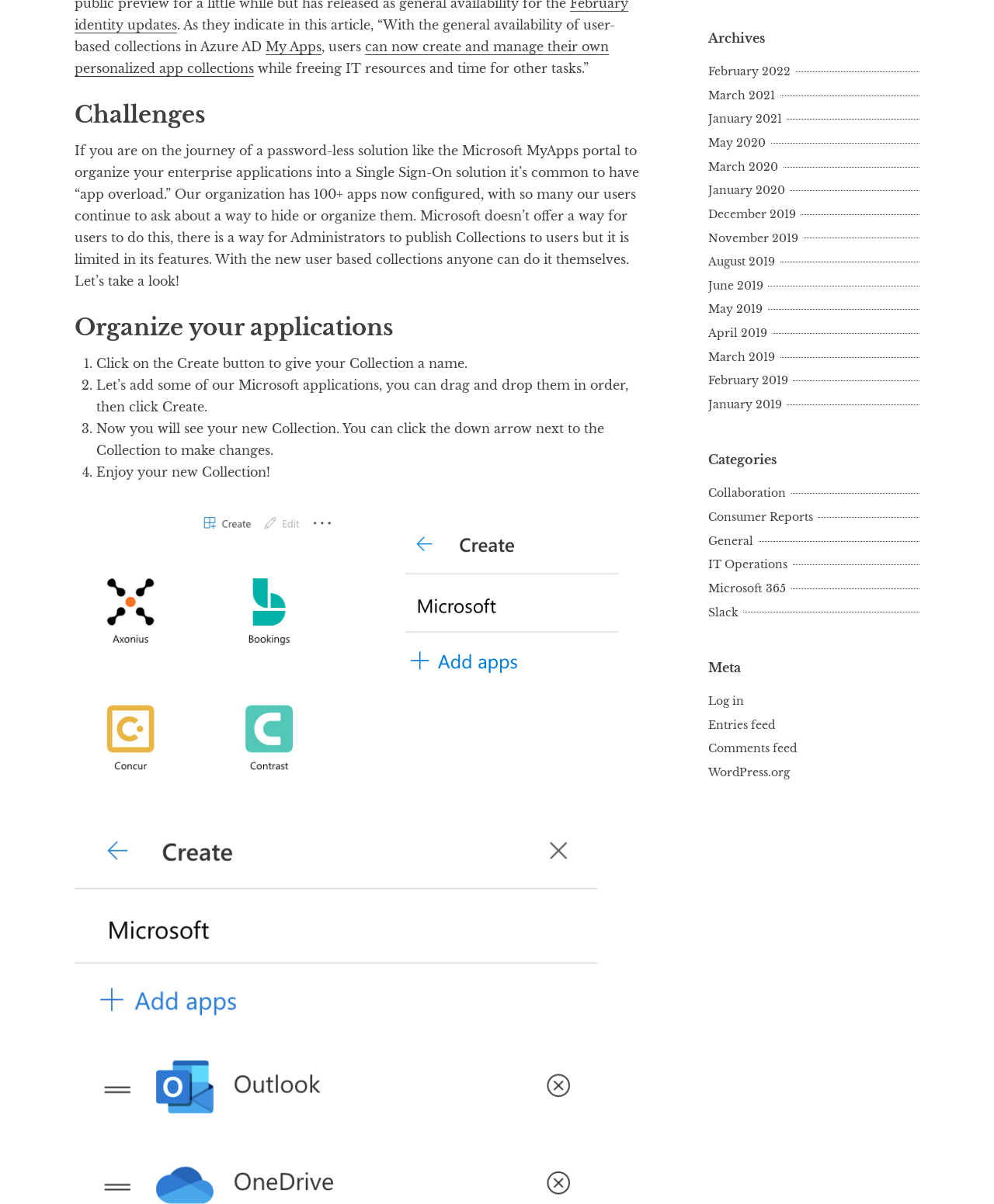Locate the UI element described by General and provide its bounding box coordinates. Use the format (top-left x, top-left y, bottom-right x, bottom-right y) with all values as floating point numbers between 0 and 1.

[0.712, 0.443, 0.763, 0.455]